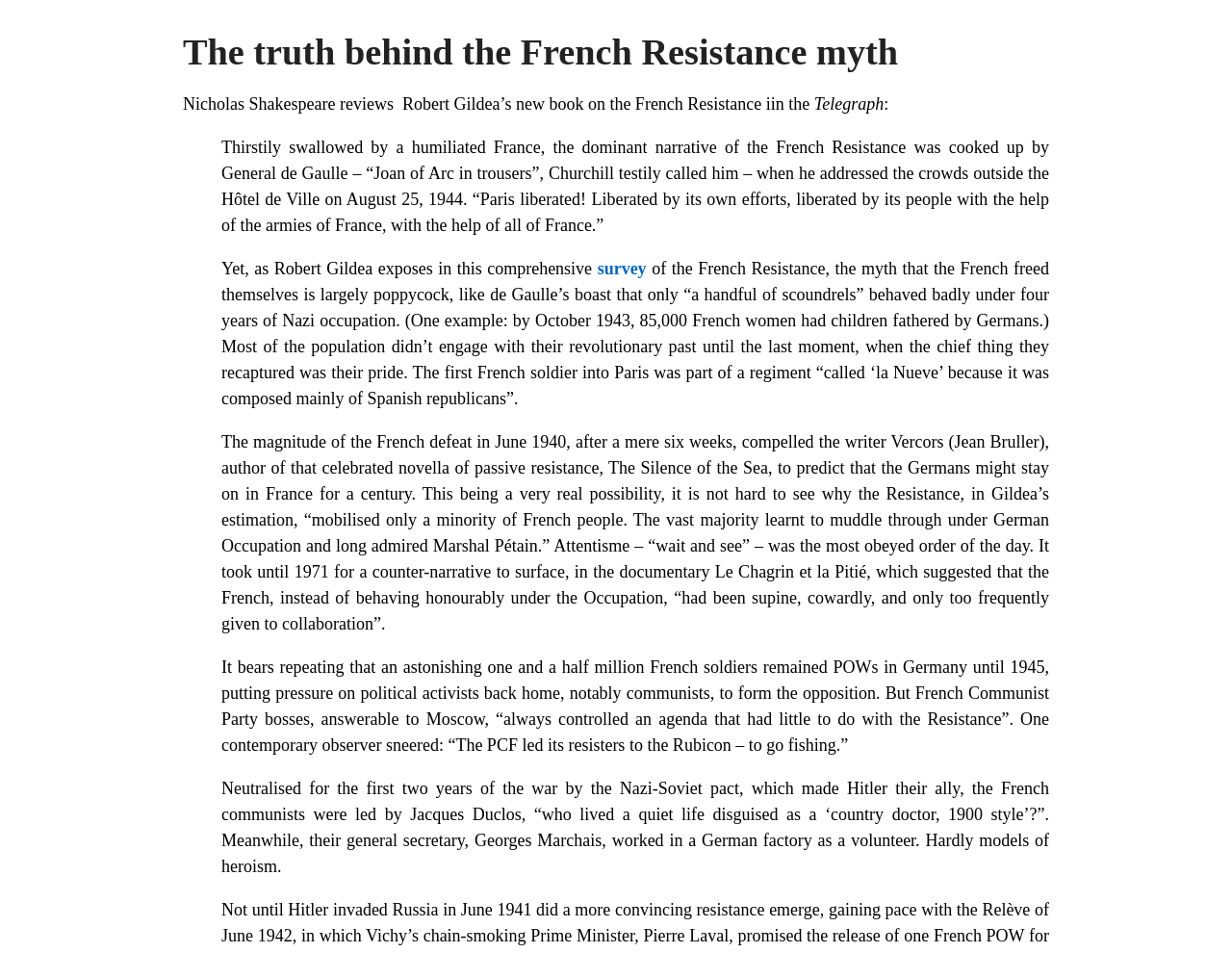Examine the image and give a thorough answer to the following question:
Who is the leader of the French Communist Party?

According to the webpage, Jacques Duclos was the leader of the French Communist Party during World War II. He is mentioned as living a quiet life disguised as a 'country doctor, 1900 style'.